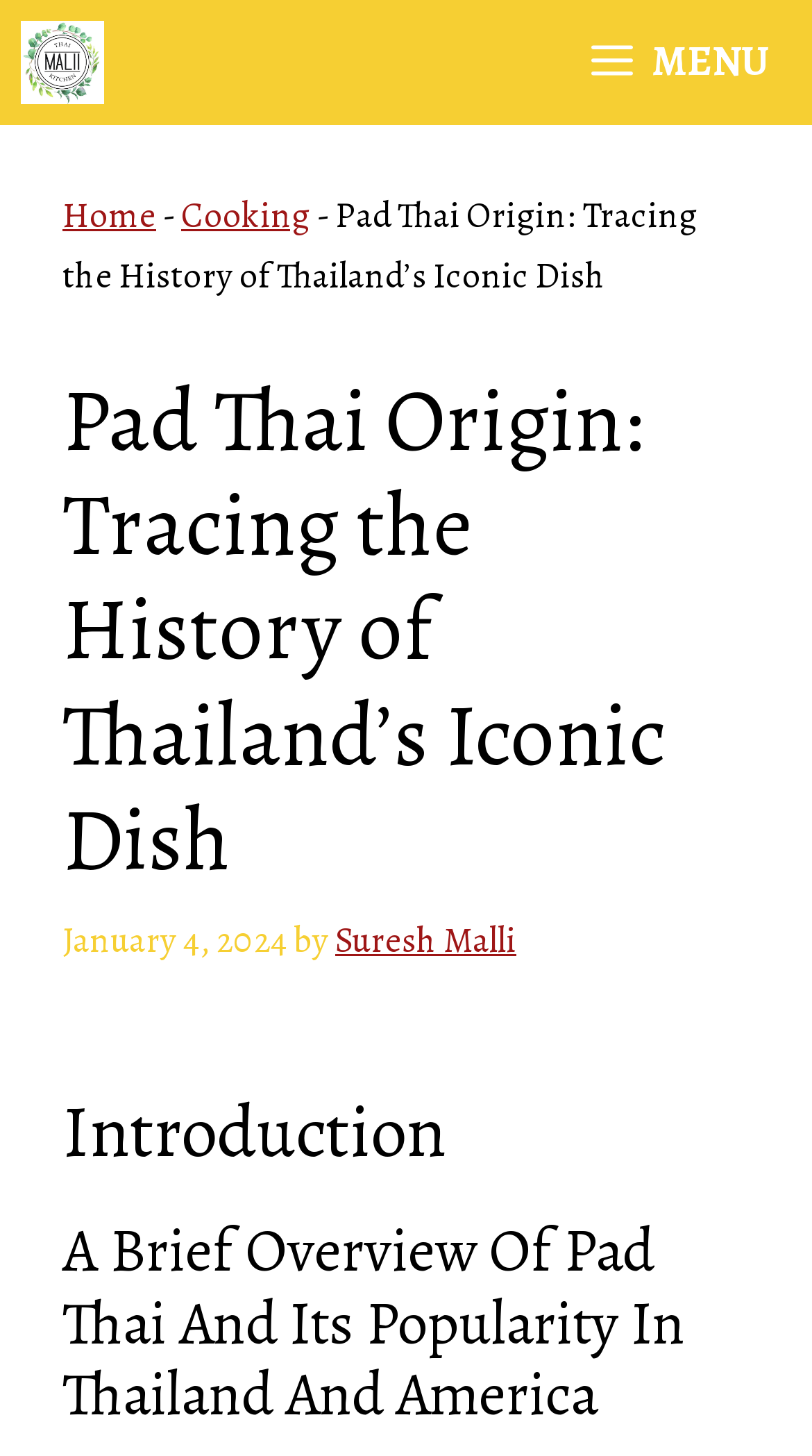Carefully examine the image and provide an in-depth answer to the question: What is the name of the kitchen?

The name of the kitchen can be found in the top-left corner of the webpage, where it says 'Pad Thai Origin: Tracing the History of Thailand's Iconic Dish - MALII THAI KITCHEN'. The kitchen's name is also an image and a link.